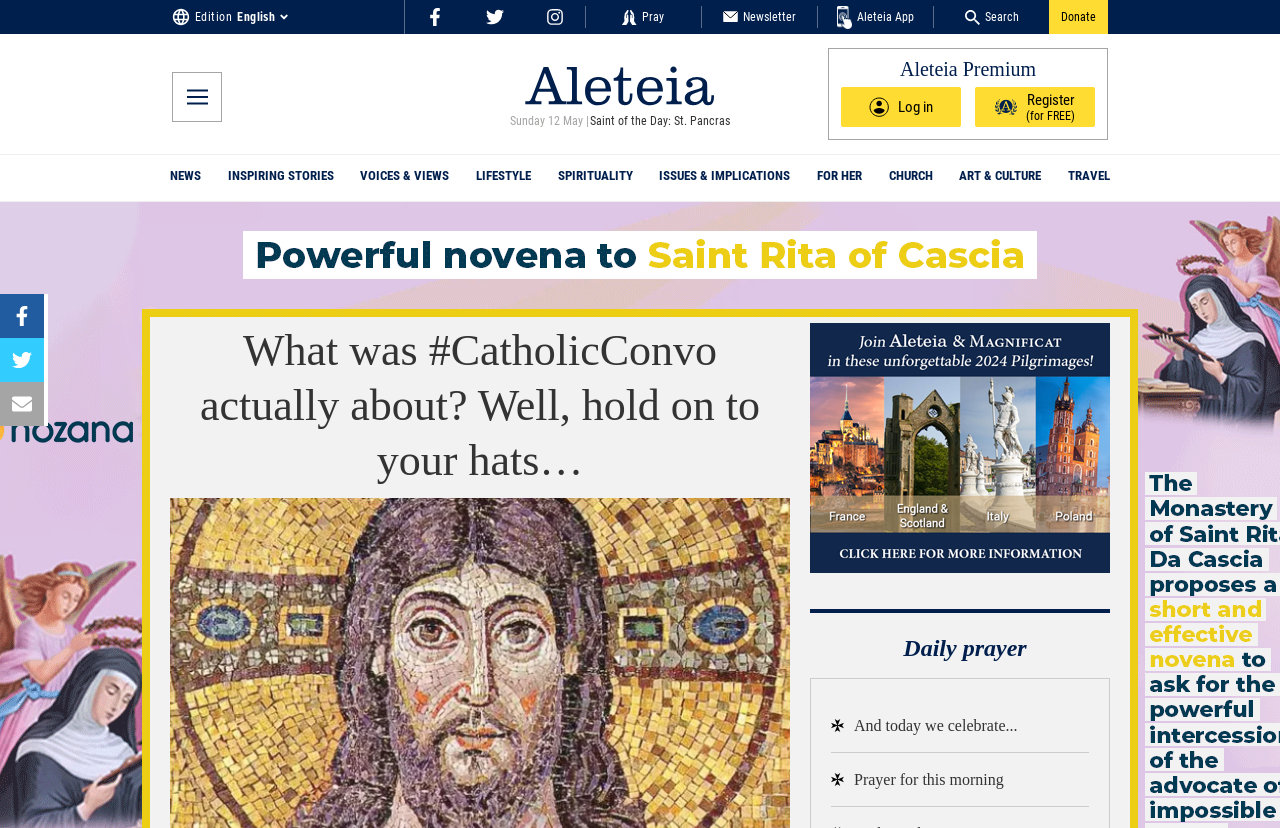Please answer the following question using a single word or phrase: 
What is the title of the article in the iframe?

What was #CatholicConvo actually about?